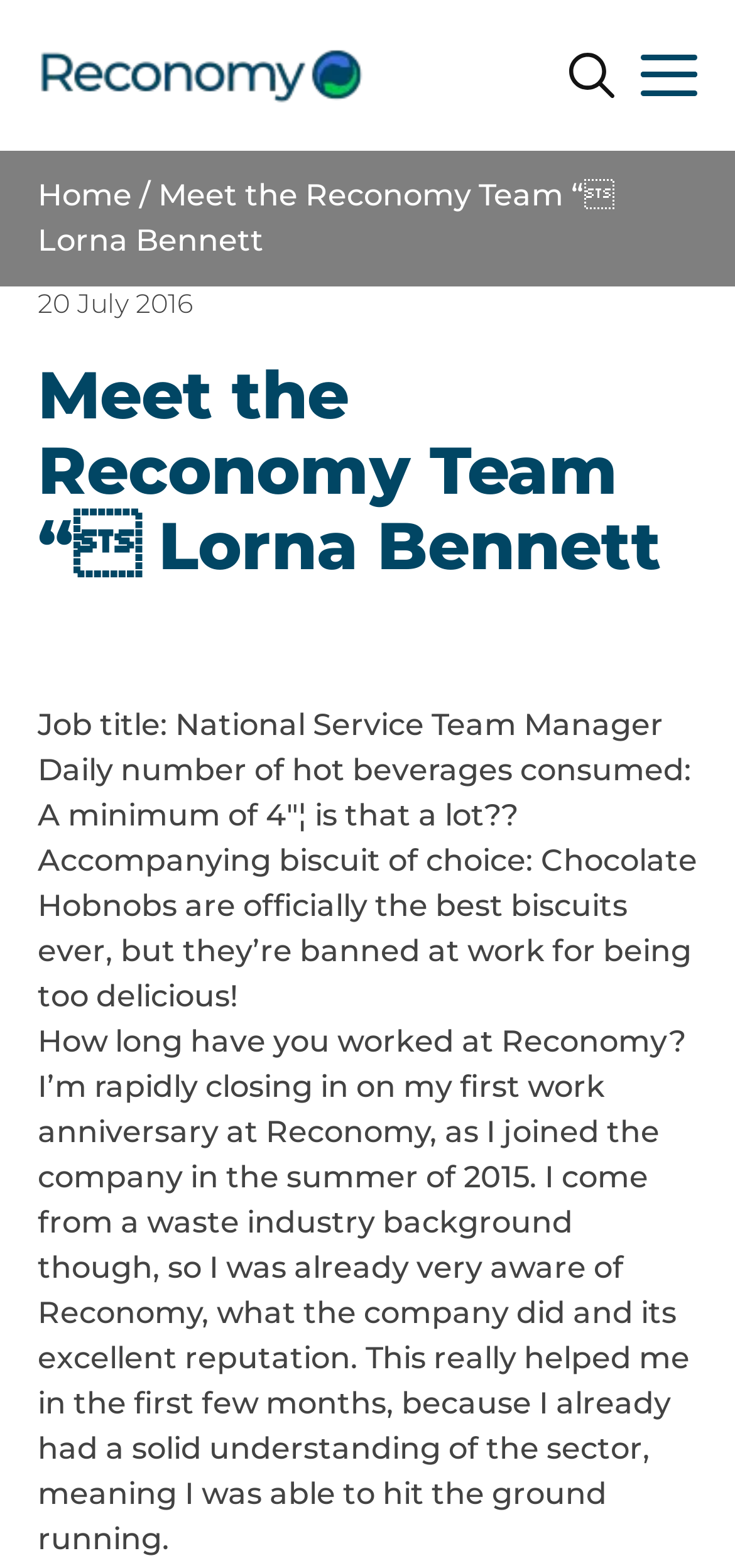Use a single word or phrase to answer the question: 
How many hot beverages does Lorna Bennett consume daily?

A minimum of 4